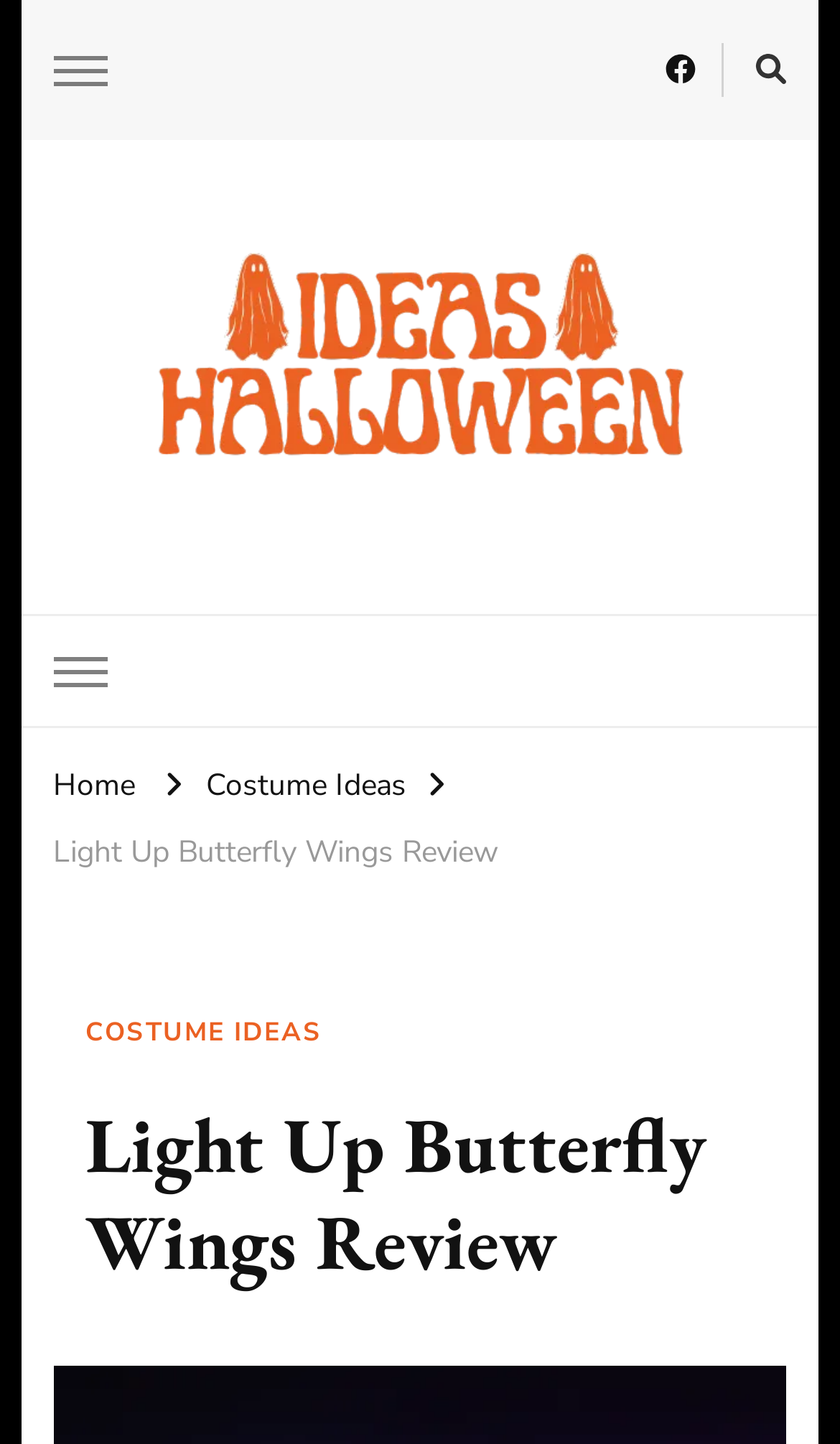Explain the webpage in detail, including its primary components.

The webpage is about a review of Light Up Butterfly Wings, a product suitable for Halloween, Christmas, and cosplay costumes. At the top left corner, there is a button. To the right of it, there is a link. On the top right corner, there is another button. 

Below these buttons, there is a horizontal section containing several links. The first link is "Halloween ideas" accompanied by an image, which is positioned to the left of the other links. The link "Halloween Ideas Central" is located to the right of the image. Next to it, there is a static text "Unveiling the Spirit of Halloween, One Idea at a Time." 

Below this section, there is another button on the left side, followed by three links: "Home", "Costume Ideas", and "Light Up Butterfly Wings Review". The last link is a heading that expands into a section with a subheading "COSTUME IDEAS" and a main heading "Light Up Butterfly Wings Review".